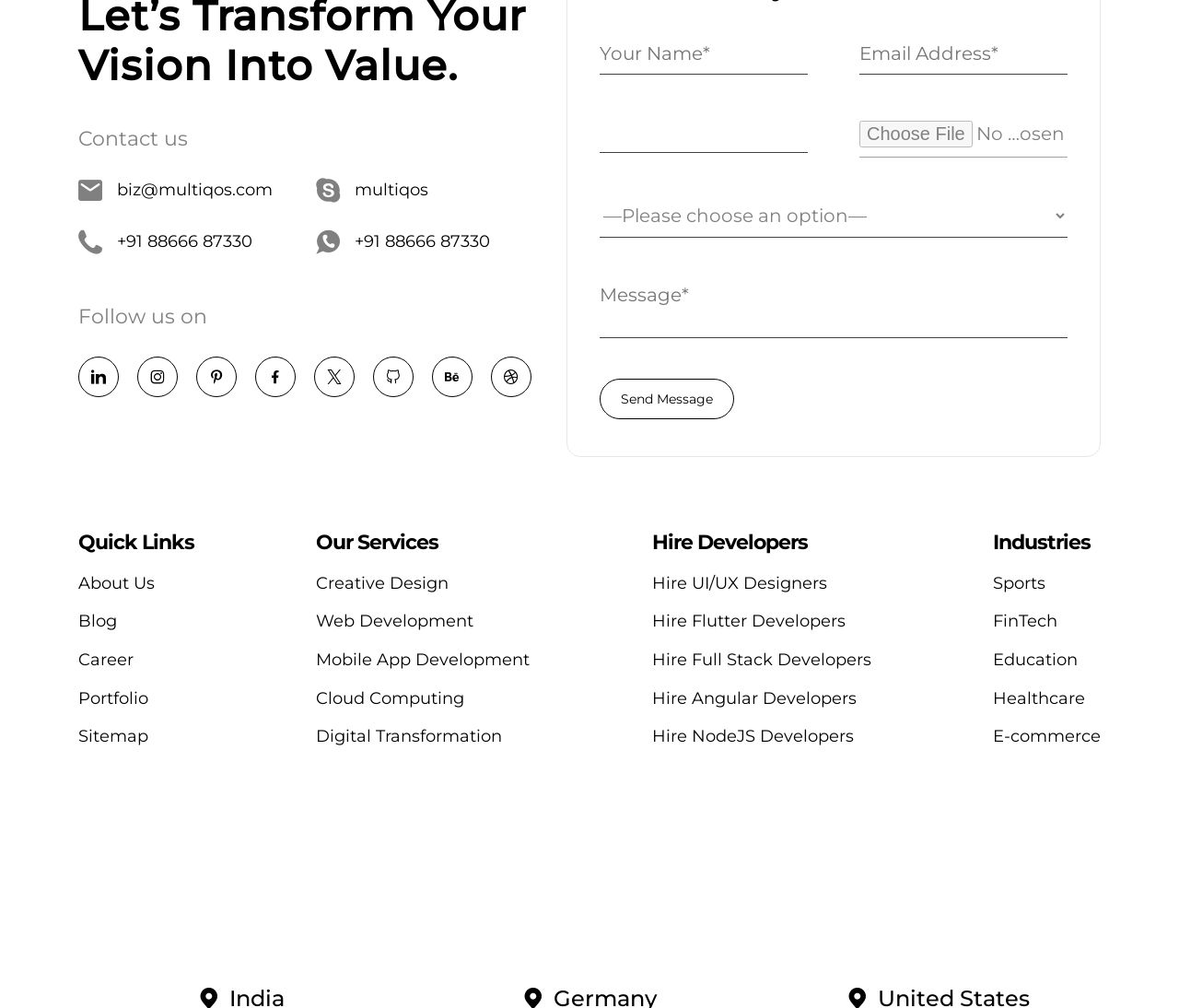What social media platforms can you follow?
Please ensure your answer is as detailed and informative as possible.

The webpage has a section with the heading 'Follow us on', which contains several link elements with icons representing different social media platforms. These icons include Facebook, Twitter, Instagram, and others, indicating that the user can follow the company on multiple social media platforms.